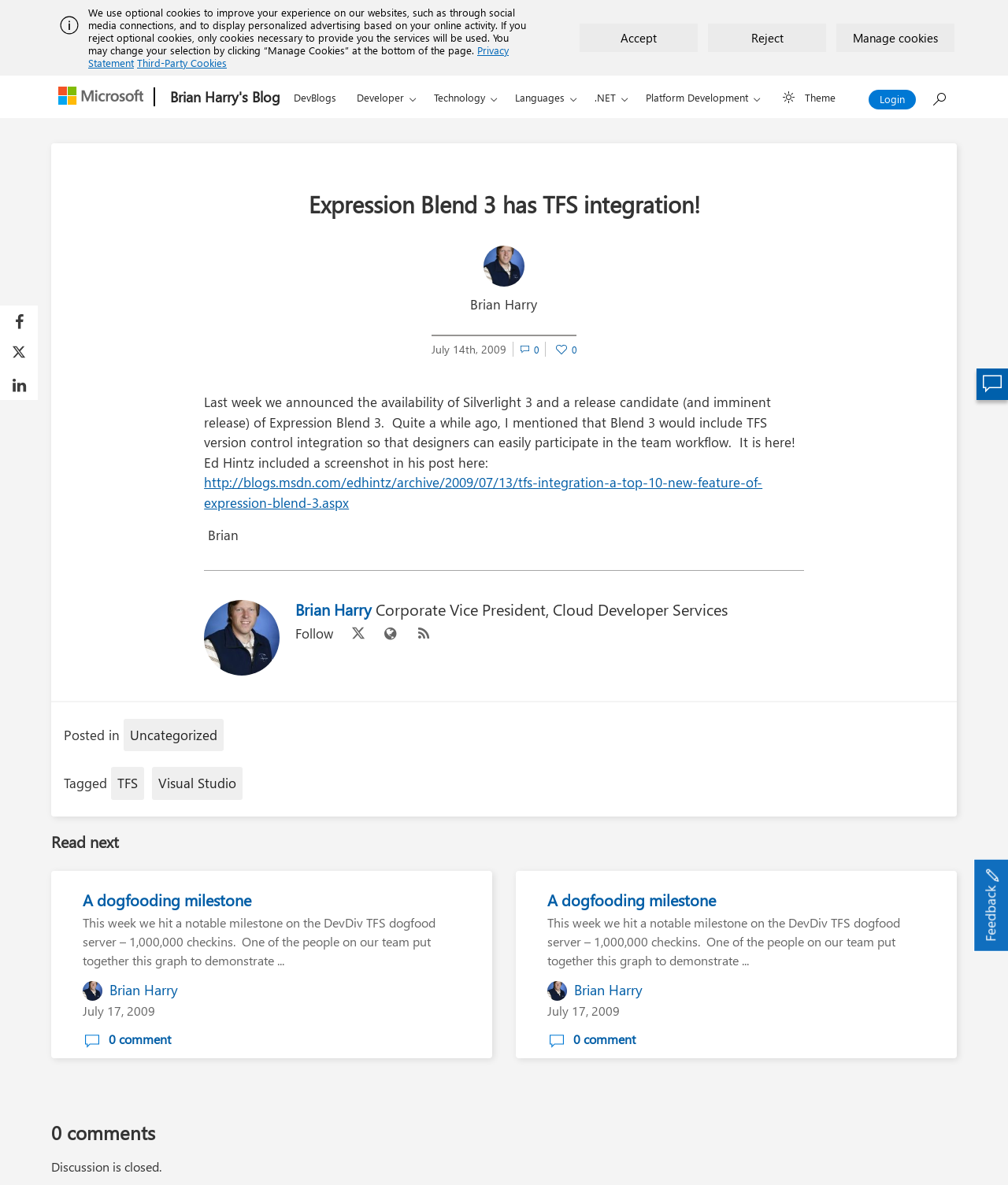What is the name of the blog?
Use the image to answer the question with a single word or phrase.

Brian Harry's Blog